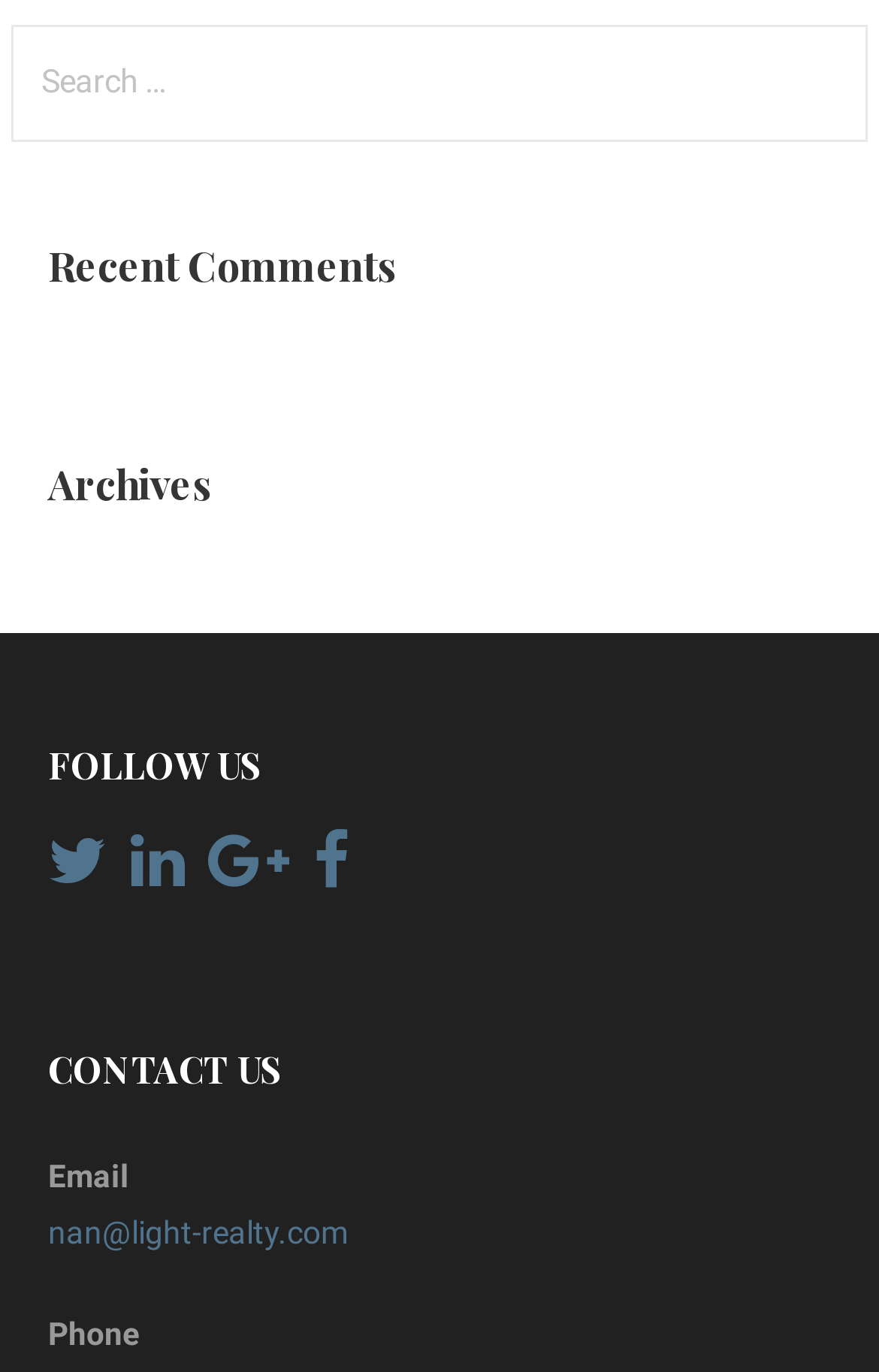Give a one-word or phrase response to the following question: How can users contact the website owner?

Email and phone